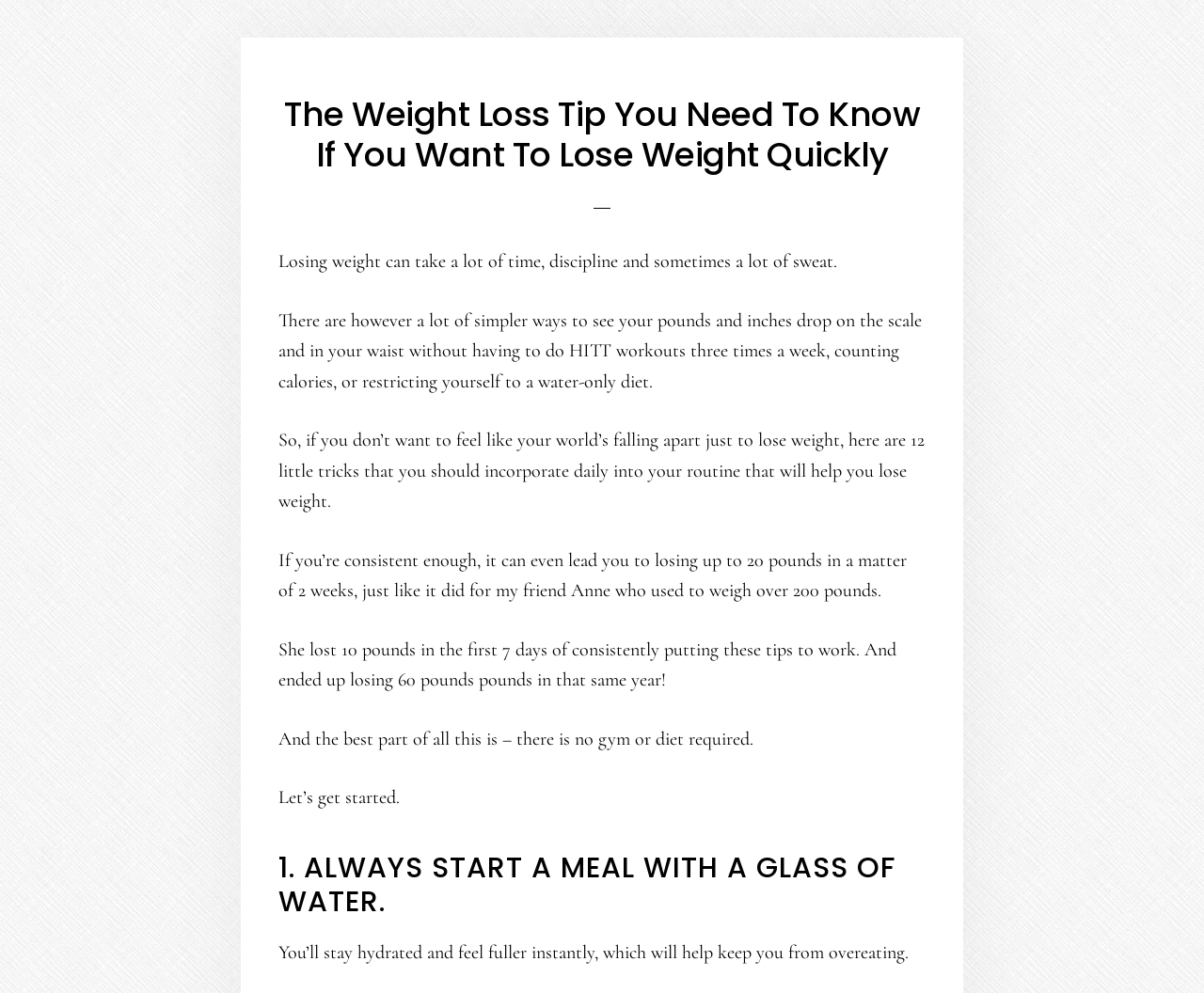How many weight loss tricks are mentioned?
Deliver a detailed and extensive answer to the question.

The webpage mentions 12 little tricks that can be incorporated daily into the routine to help with weight loss, as stated in the sentence 'here are 12 little tricks that you should incorporate daily into your routine that will help you lose weight'.